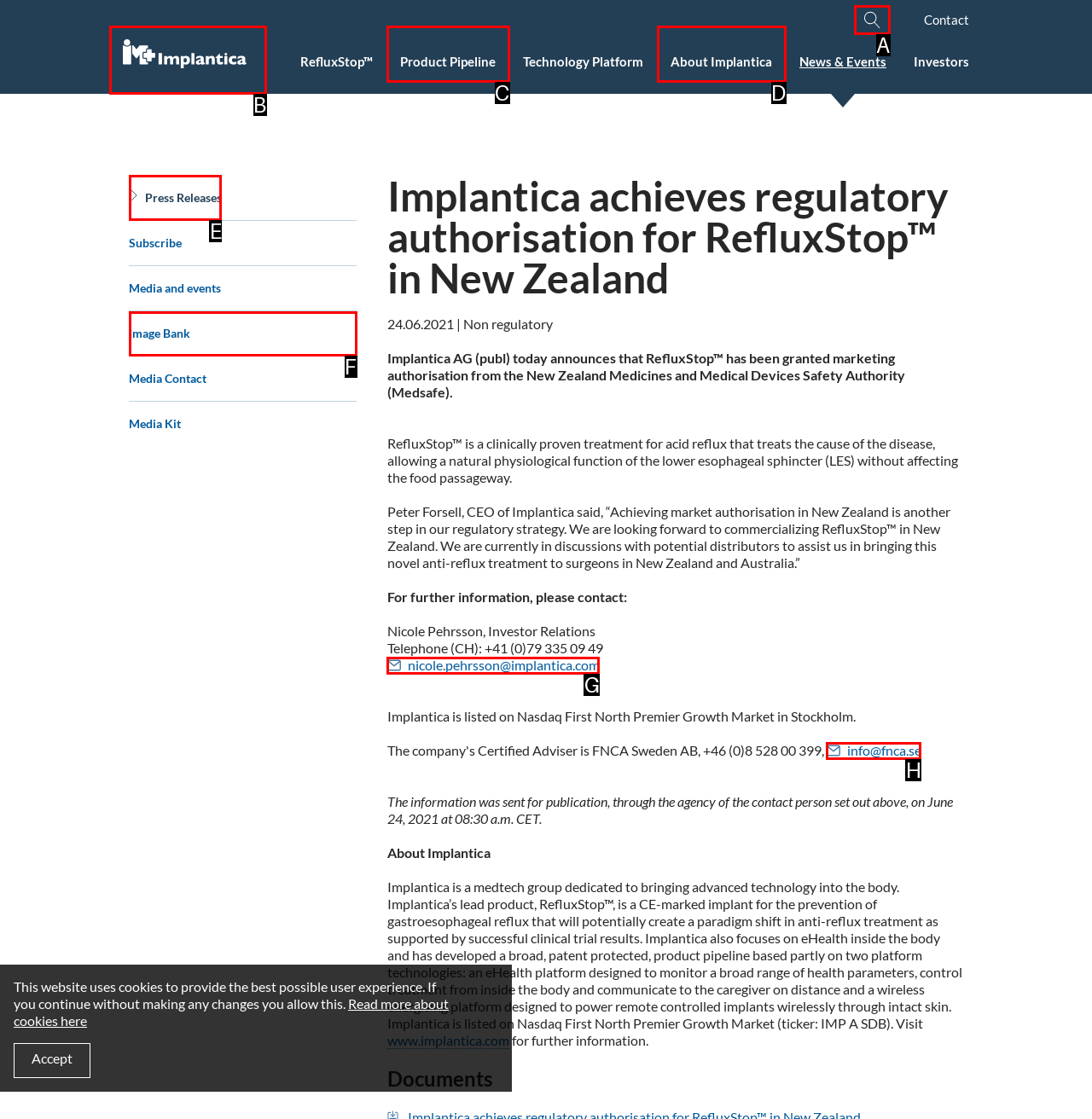Which UI element's letter should be clicked to achieve the task: View Press Releases
Provide the letter of the correct choice directly.

E